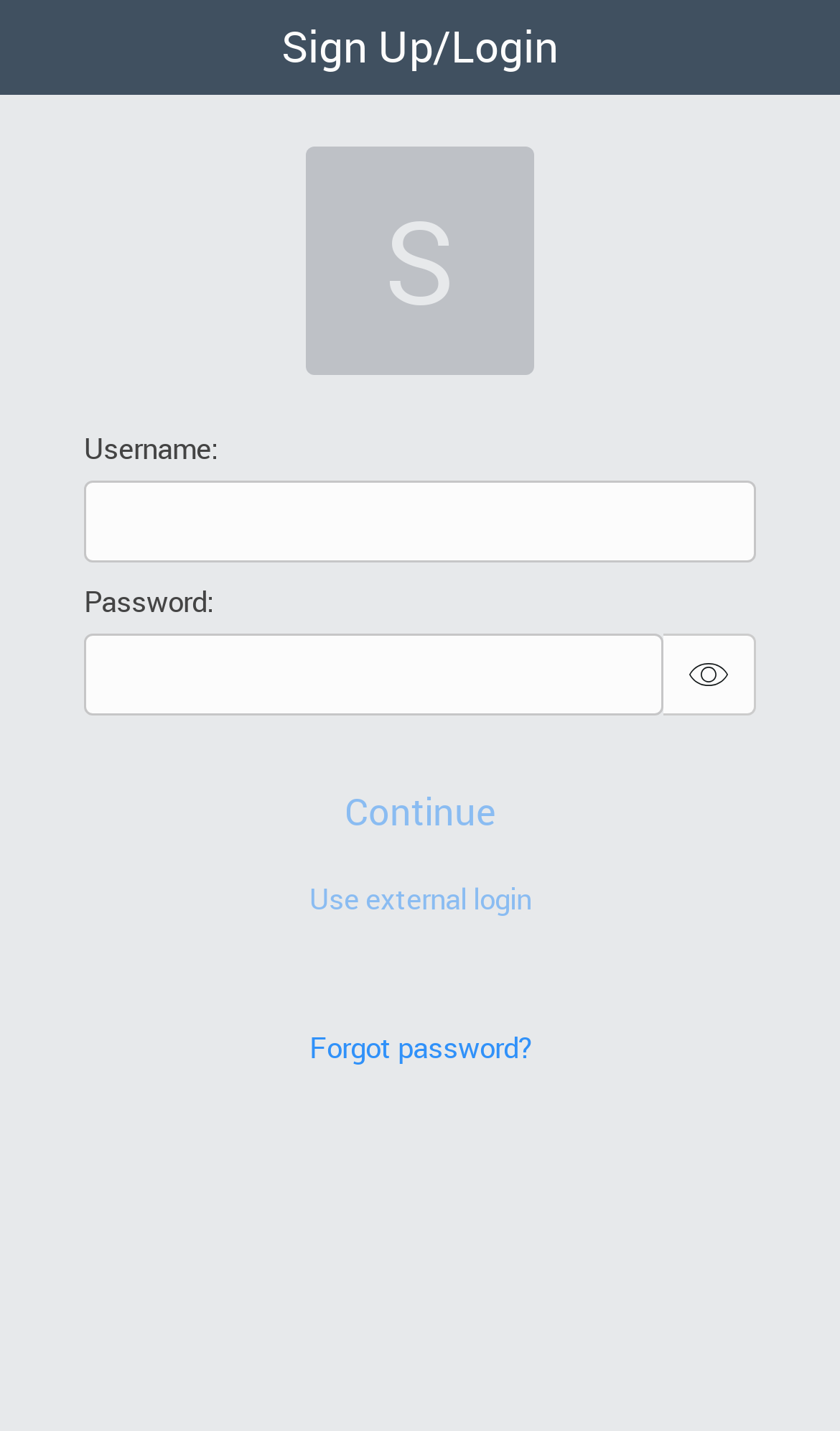Based on the element description Forgot password?, identify the bounding box coordinates for the UI element. The coordinates should be in the format (top-left x, top-left y, bottom-right x, bottom-right y) and within the 0 to 1 range.

[0.353, 0.717, 0.647, 0.749]